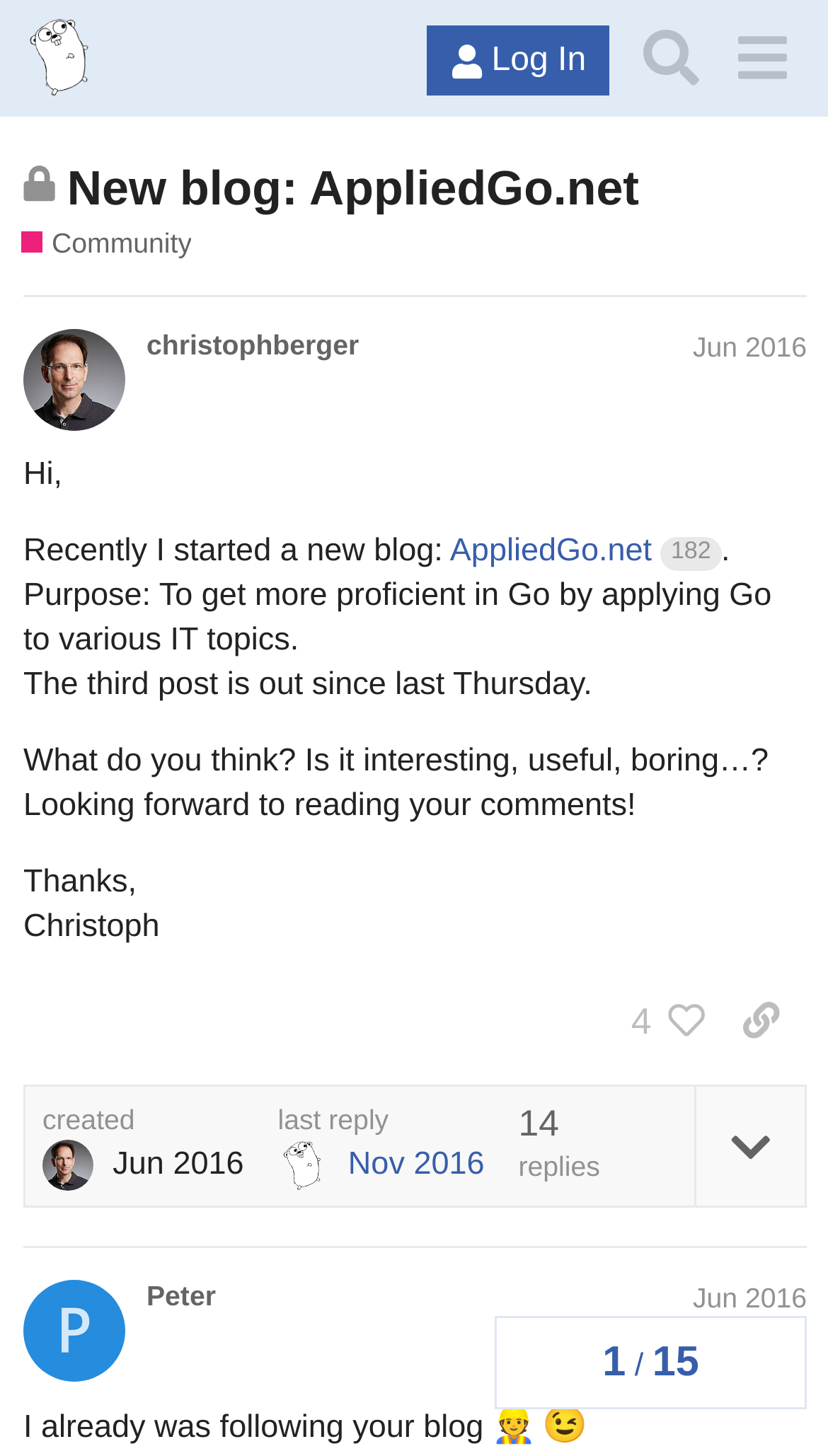Identify the bounding box coordinates for the UI element mentioned here: "last reply Nov 2016". Provide the coordinates as four float values between 0 and 1, i.e., [left, top, right, bottom].

[0.335, 0.758, 0.585, 0.818]